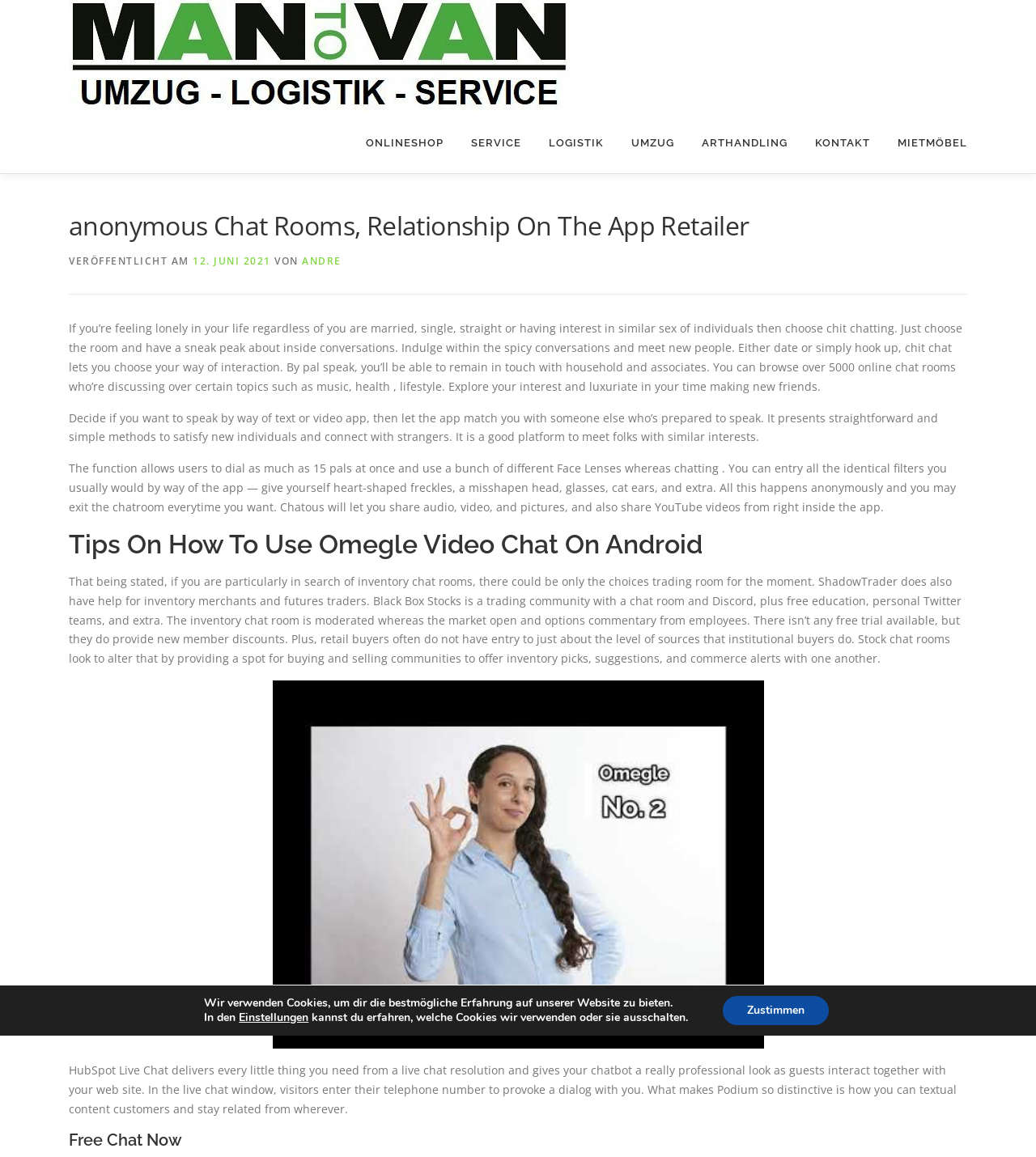Kindly determine the bounding box coordinates for the clickable area to achieve the given instruction: "Click on the 'Mantovan' link".

[0.066, 0.041, 0.552, 0.054]